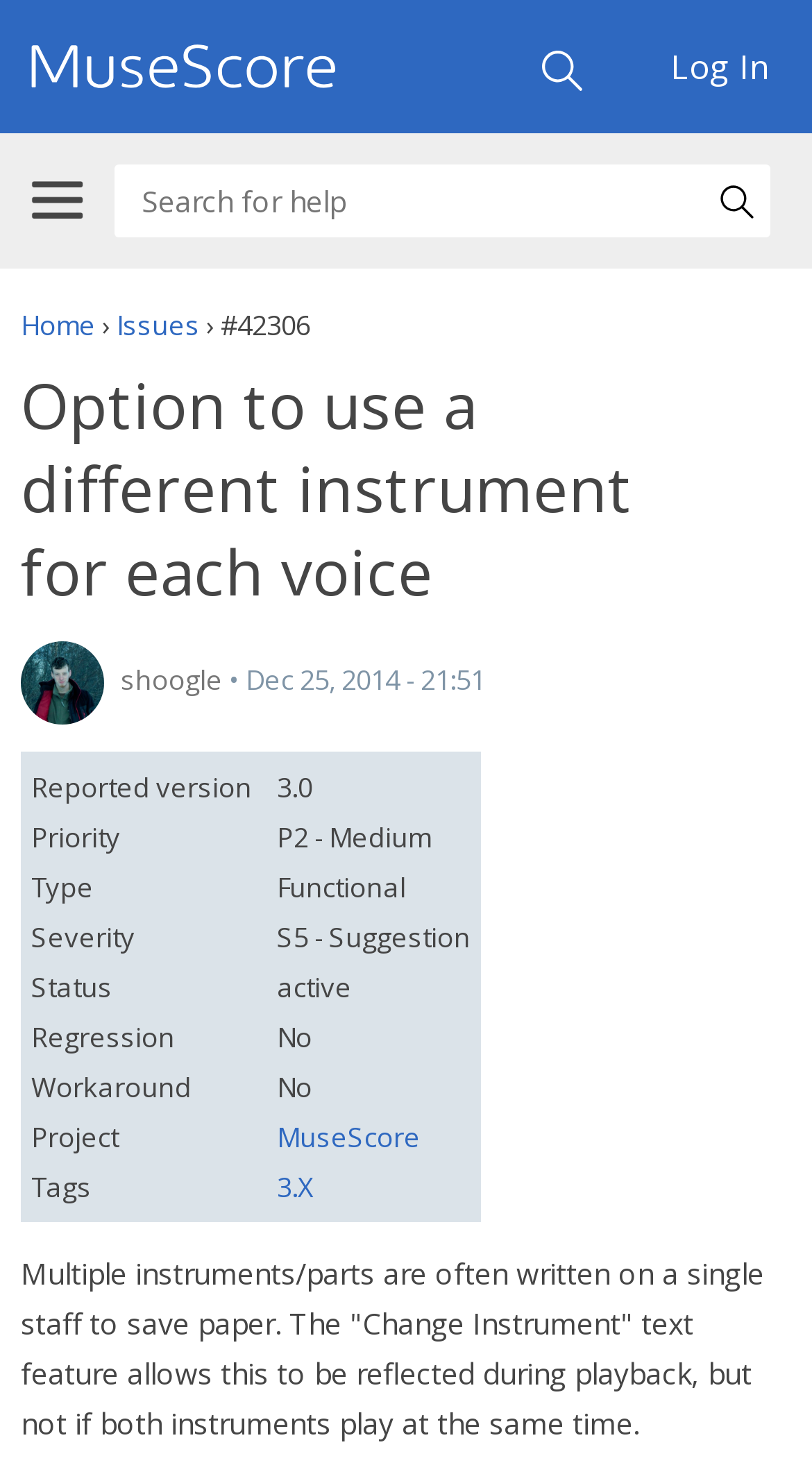Determine the bounding box coordinates of the target area to click to execute the following instruction: "Search for something in the forum."

[0.141, 0.112, 0.923, 0.161]